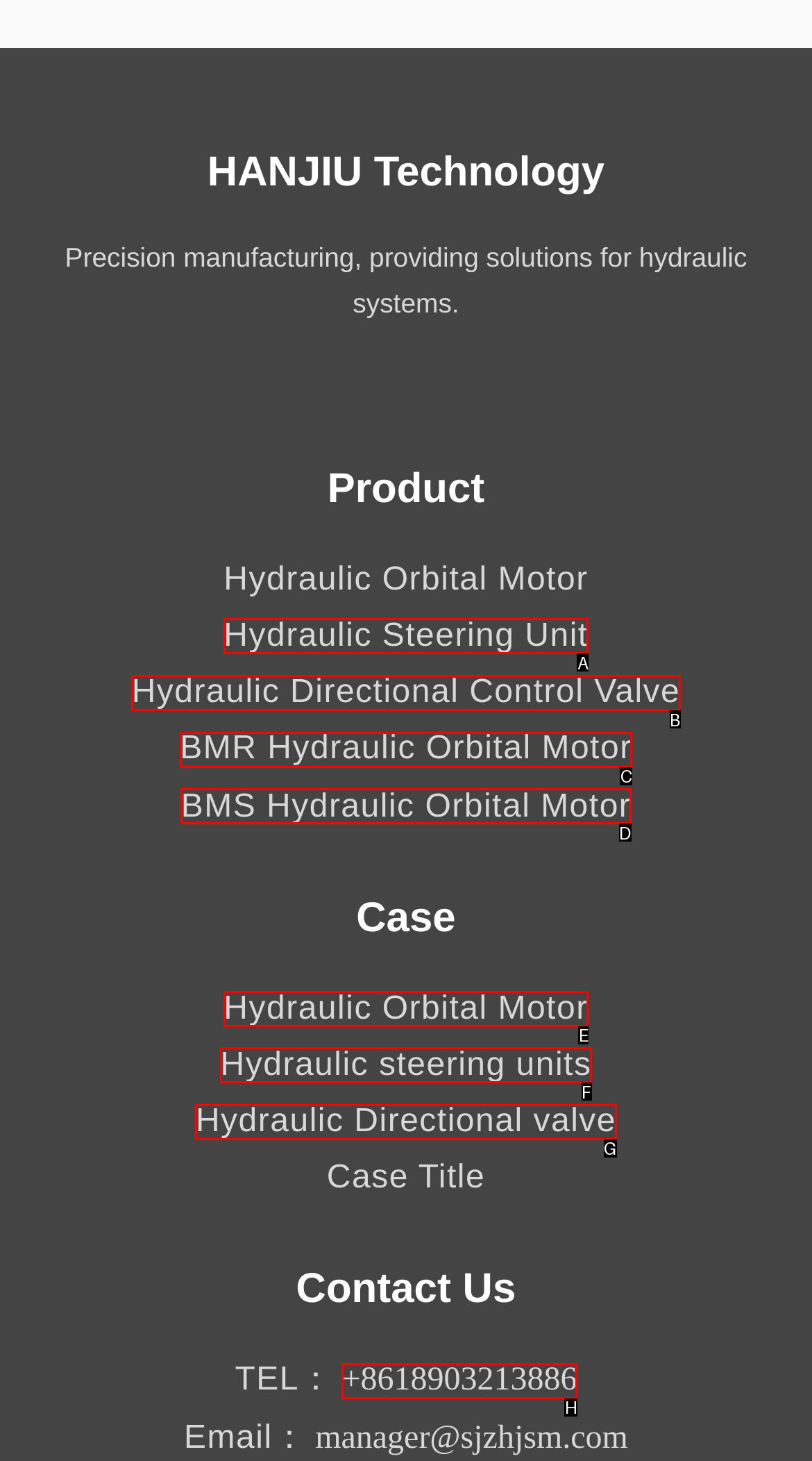Using the description: BMS Hydraulic Orbital Motor, find the HTML element that matches it. Answer with the letter of the chosen option.

D